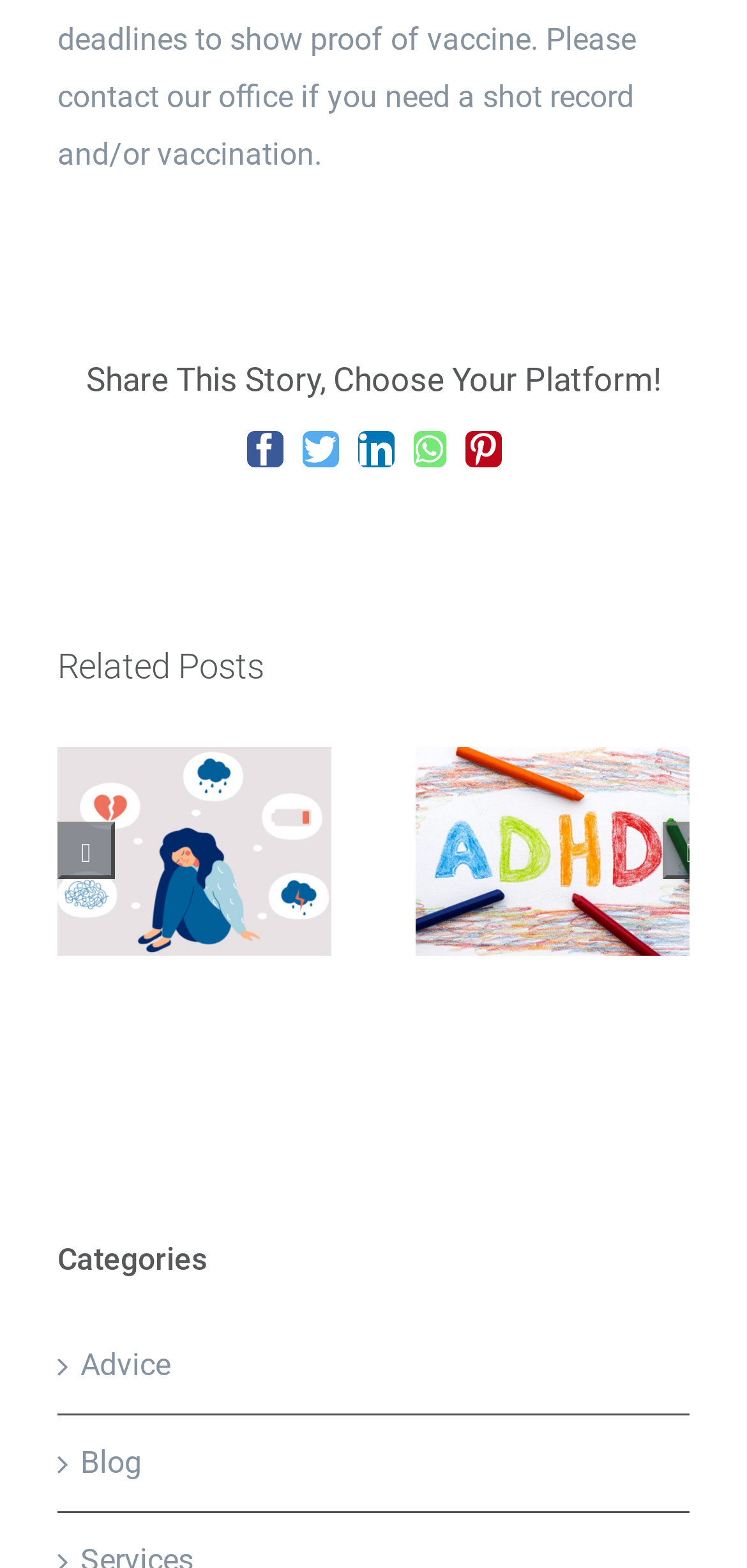Utilize the information from the image to answer the question in detail:
What is the title of the first related post?

The webpage has a section 'Related Posts' with two posts, and the first post has an image and a link with the title 'Mental Health in Kids and Teens – How We Help'.